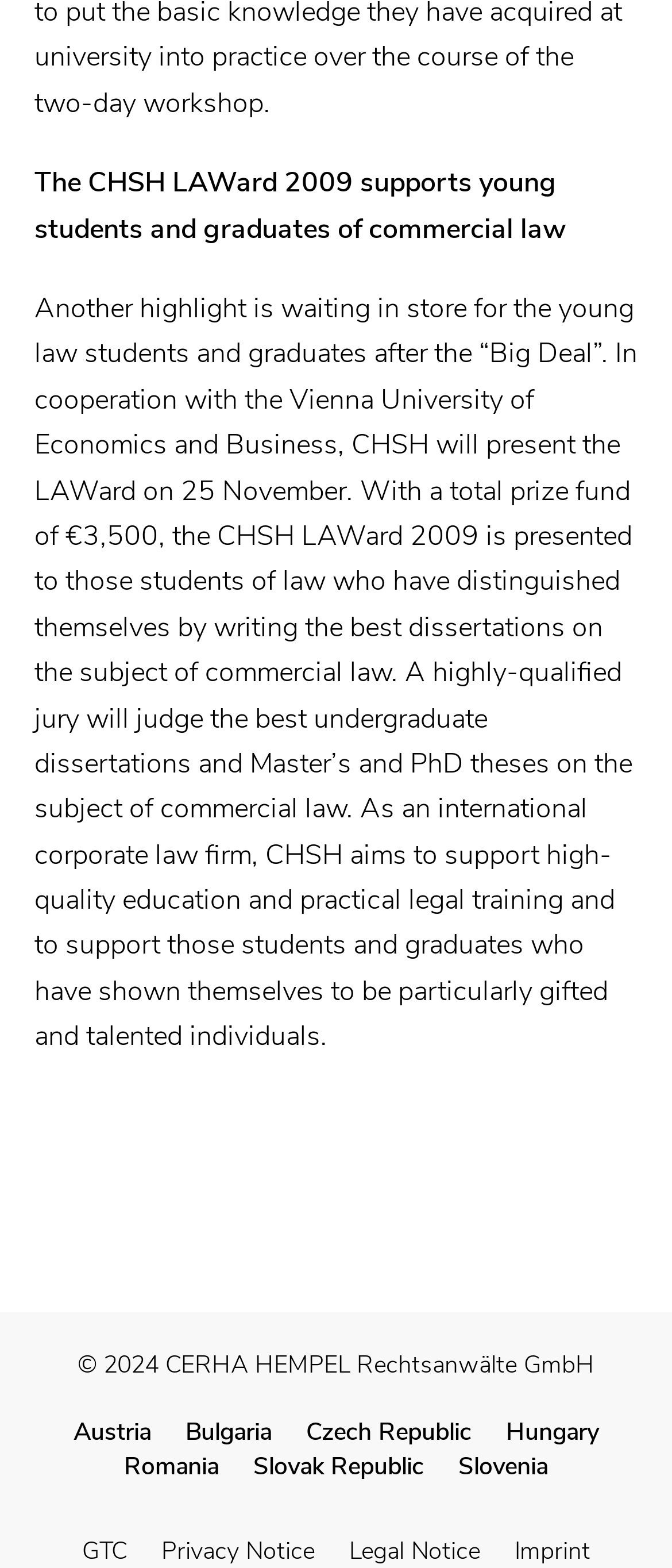Using the provided description: "GTC", find the bounding box coordinates of the corresponding UI element. The output should be four float numbers between 0 and 1, in the format [left, top, right, bottom].

[0.122, 0.979, 0.188, 1.0]